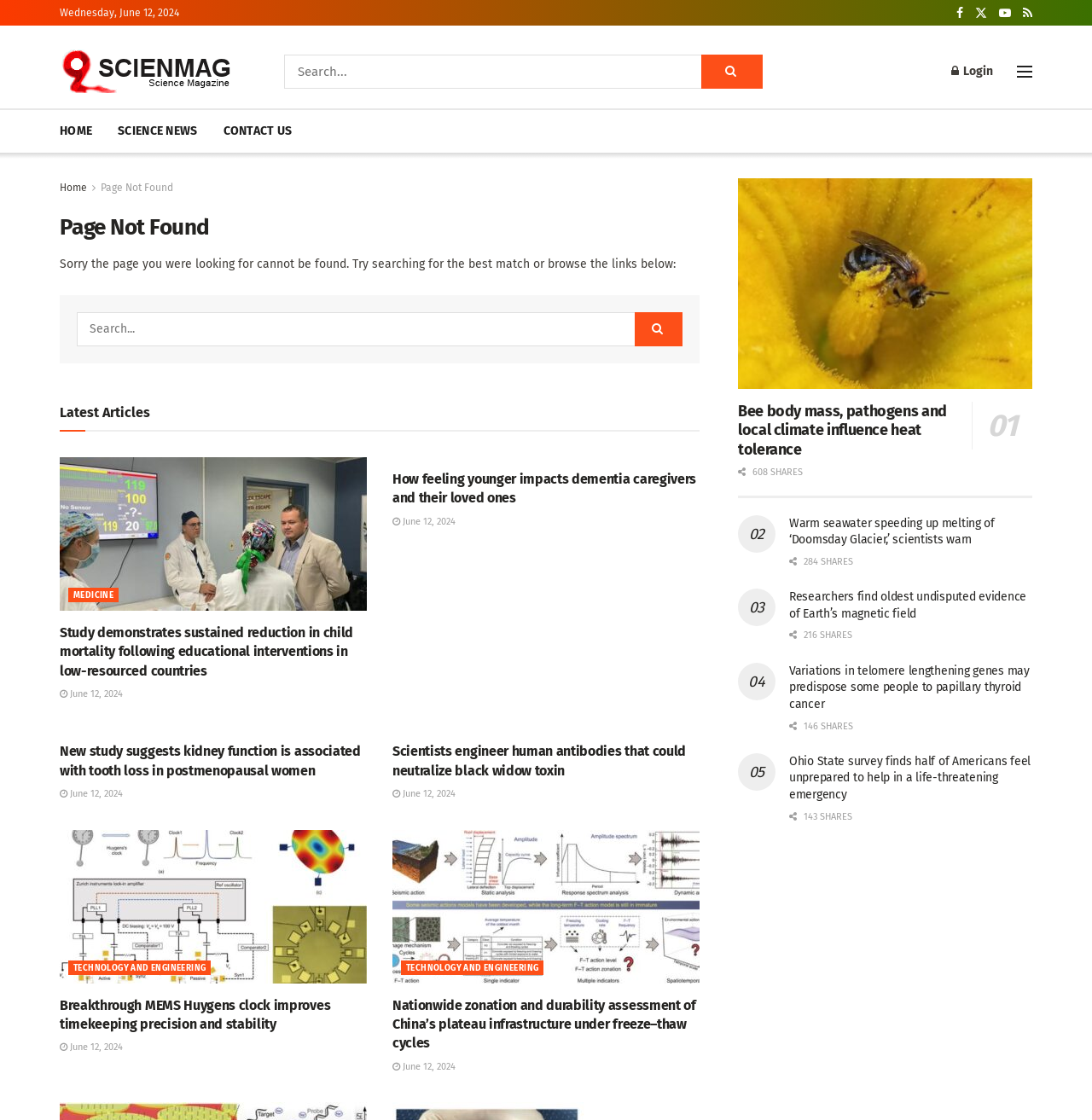Find the bounding box coordinates for the area you need to click to carry out the instruction: "Share the article". The coordinates should be four float numbers between 0 and 1, indicated as [left, top, right, bottom].

[0.676, 0.434, 0.719, 0.461]